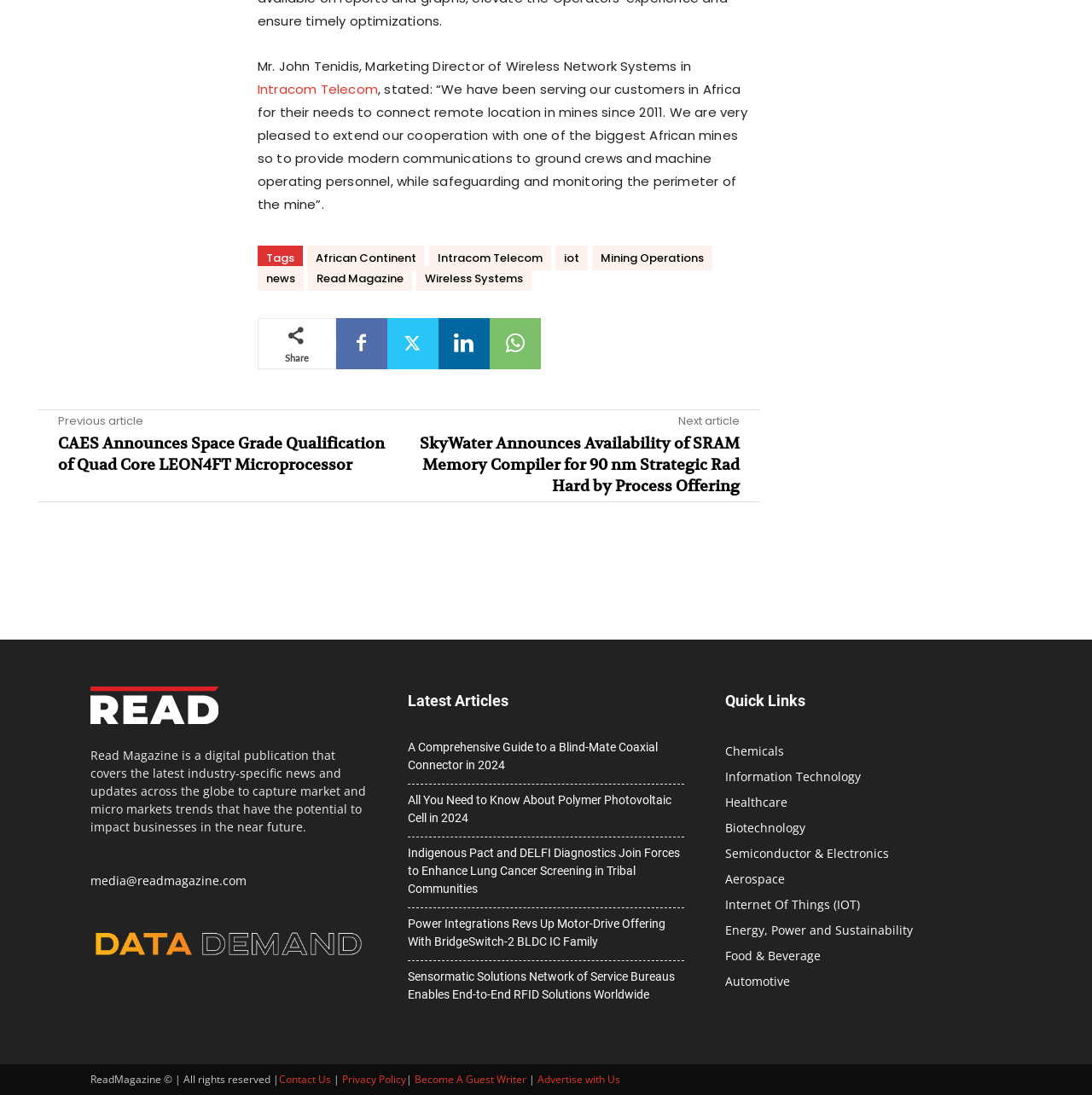Please identify the bounding box coordinates of the element's region that I should click in order to complete the following instruction: "Read the previous article". The bounding box coordinates consist of four float numbers between 0 and 1, i.e., [left, top, right, bottom].

[0.053, 0.377, 0.131, 0.391]